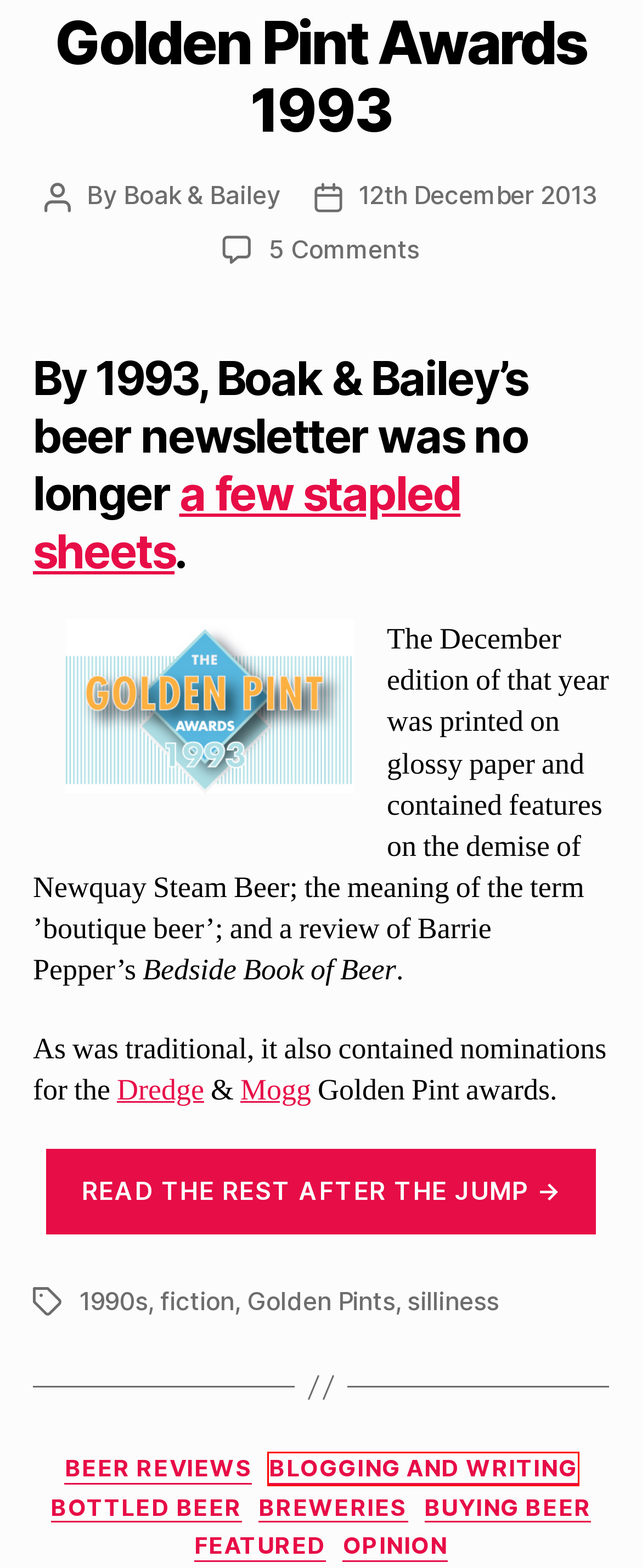You are presented with a screenshot of a webpage containing a red bounding box around an element. Determine which webpage description best describes the new webpage after clicking on the highlighted element. Here are the candidates:
A. Blogging and writing Archives - Boak & Bailey's Beer Blog
B. Golden Pint '76 Awards
C. Golden Pint Awards 1993
D. featured Archives - Boak & Bailey's Beer Blog
E. silliness Archives - Boak & Bailey's Beer Blog
F. opinion Archives - Boak & Bailey's Beer Blog
G. fiction Archives - Boak & Bailey's Beer Blog
H. 1990s Archives - Boak & Bailey's Beer Blog

A